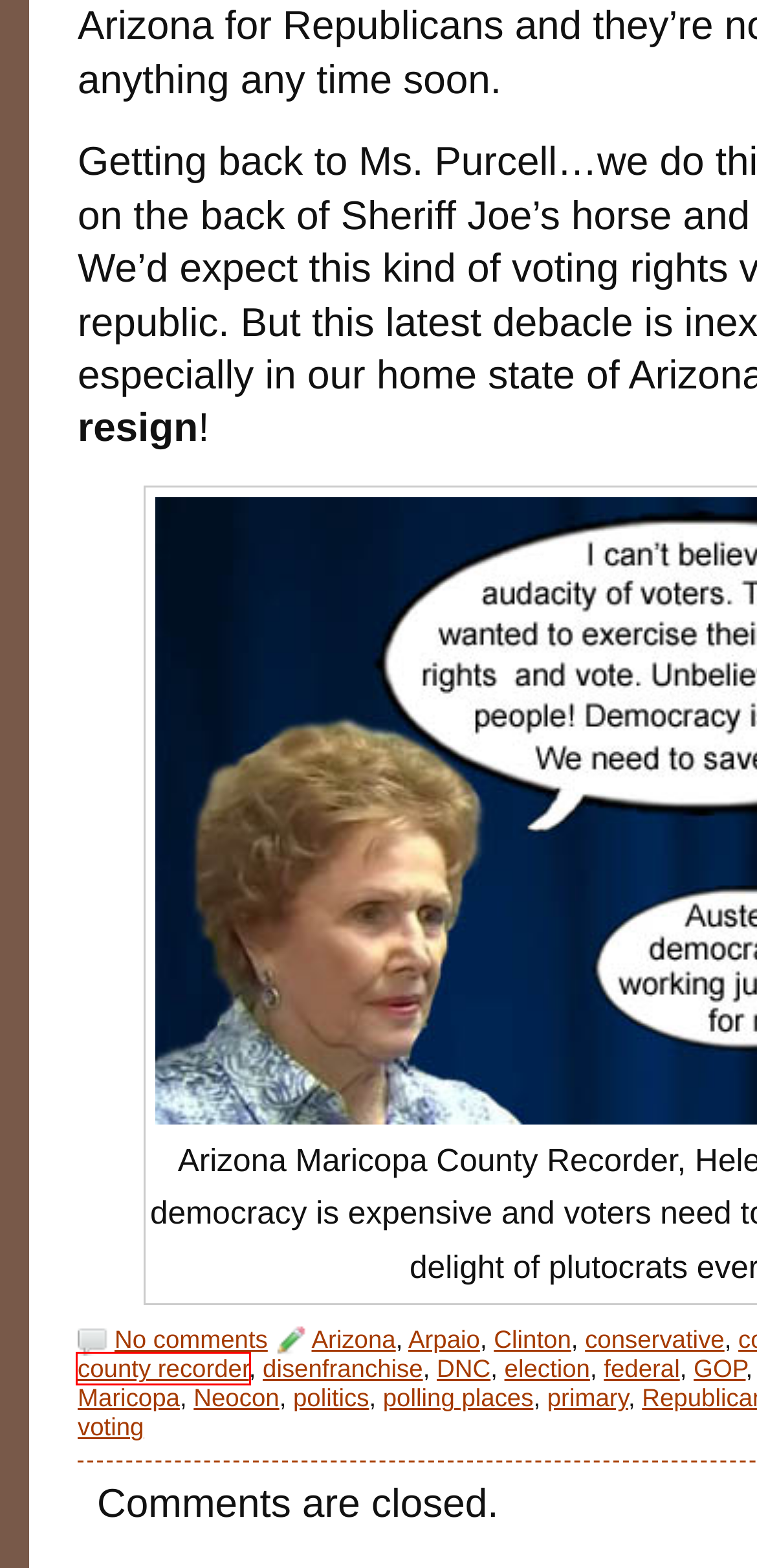You have a screenshot showing a webpage with a red bounding box highlighting an element. Choose the webpage description that best fits the new webpage after clicking the highlighted element. The descriptions are:
A. BilgeBucket Gazette » federal
B. BilgeBucket Gazette » polling places
C. BilgeBucket Gazette » primary
D. BilgeBucket Gazette » Maricopa
E. BilgeBucket Gazette » DNC
F. BilgeBucket Gazette » GOP
G. BilgeBucket Gazette » county recorder
H. BilgeBucket Gazette » Clinton

G